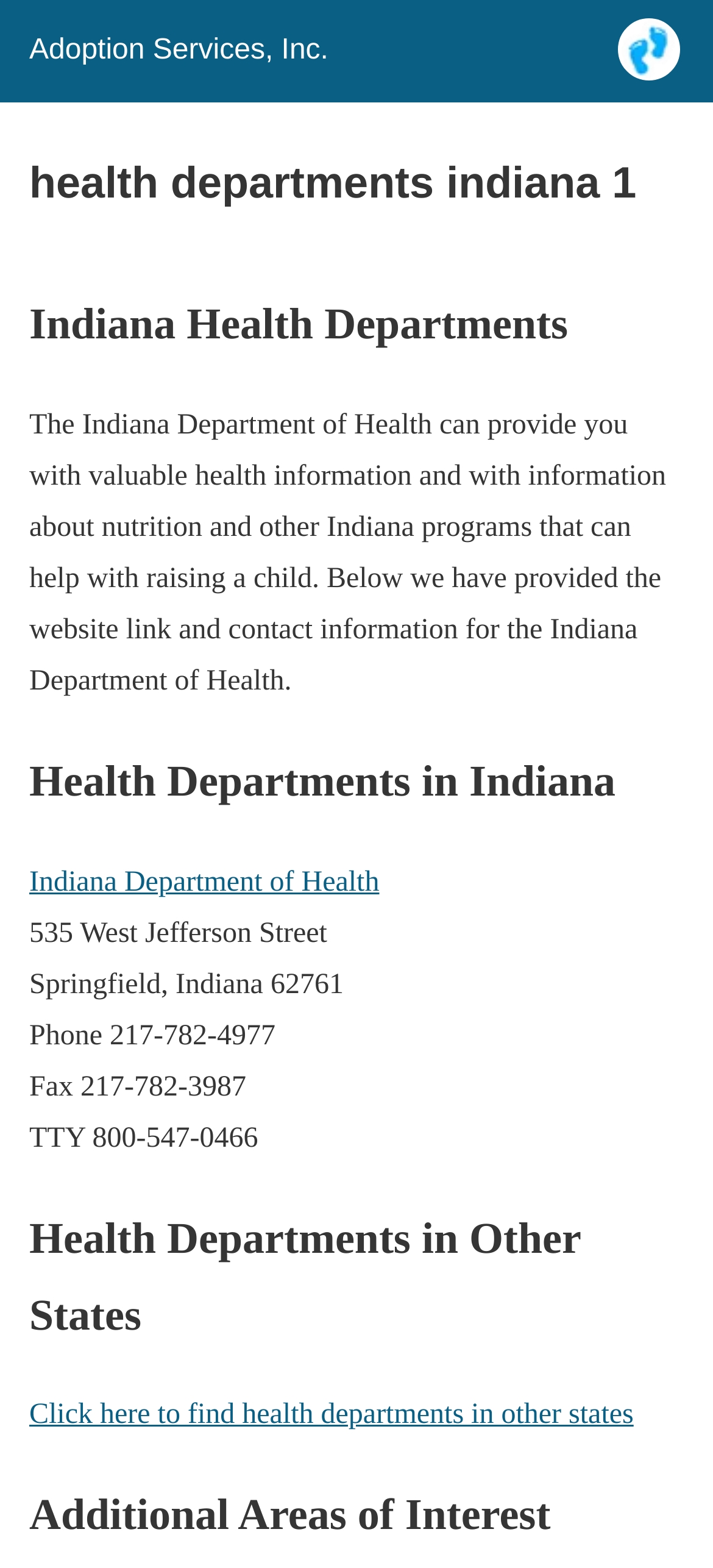Is there a link to find health departments in other states?
Please provide a single word or phrase in response based on the screenshot.

Yes